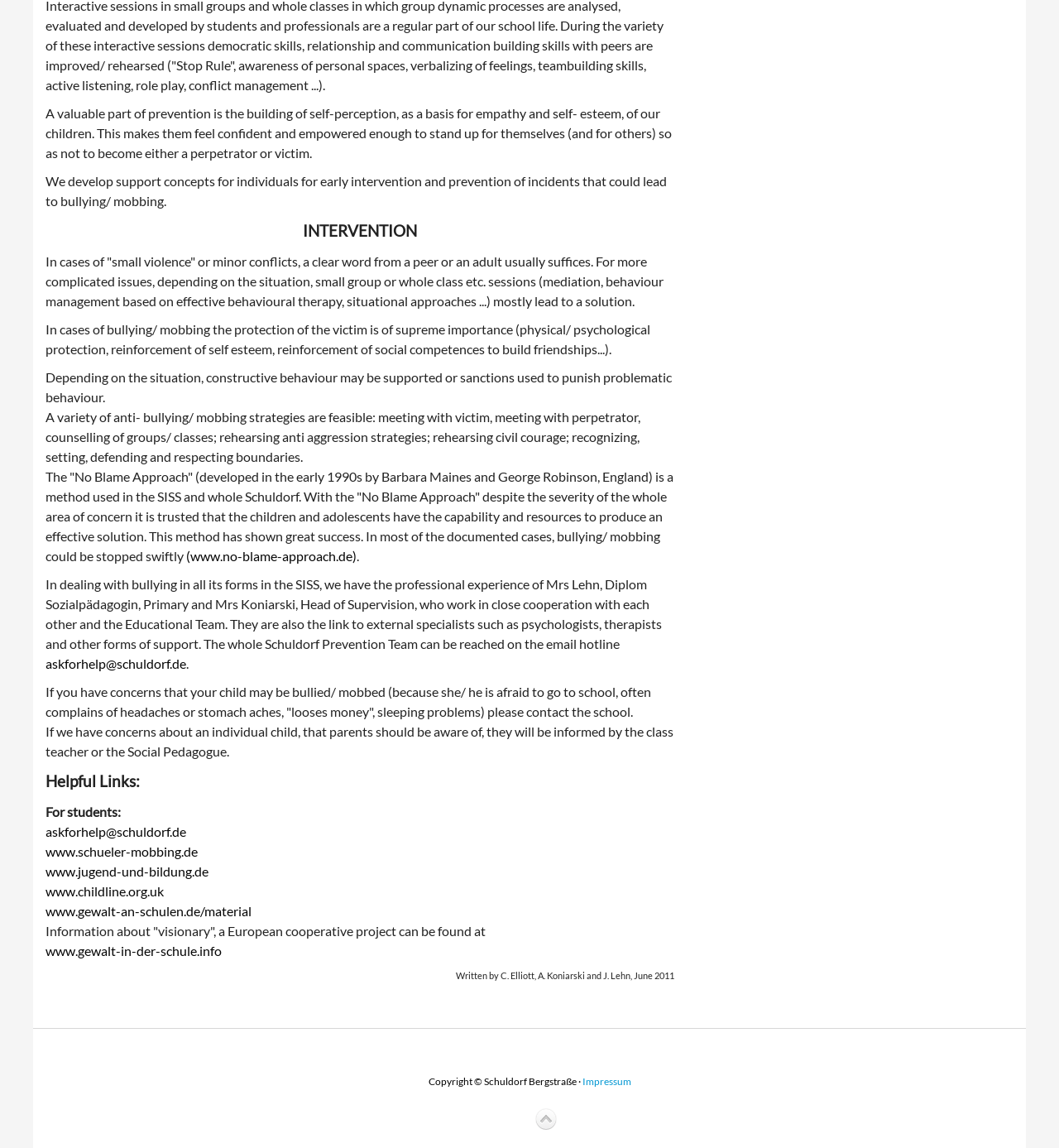Who can be contacted for help with bullying concerns? Examine the screenshot and reply using just one word or a brief phrase.

School or email hotline